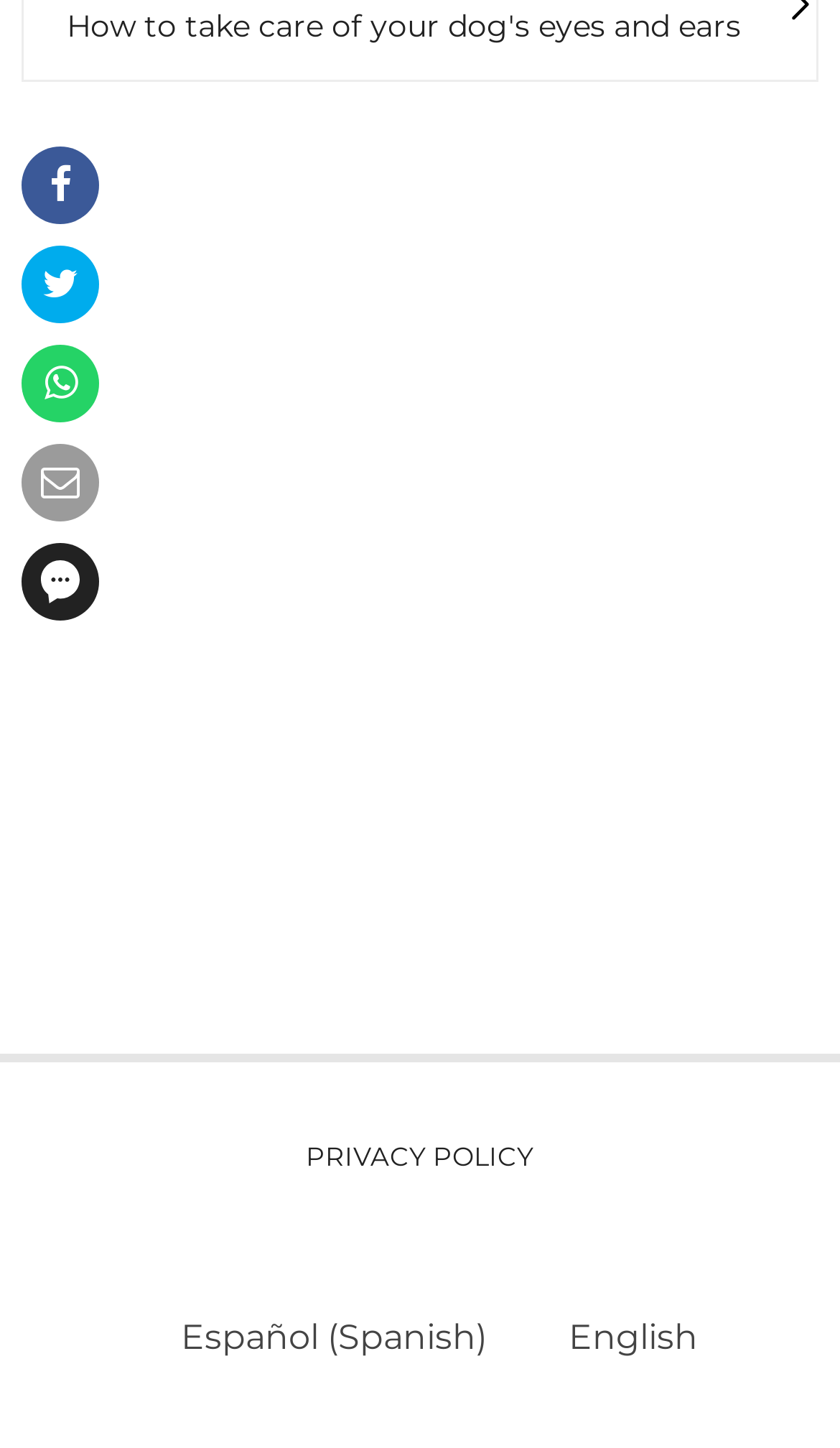Pinpoint the bounding box coordinates of the element that must be clicked to accomplish the following instruction: "Click the Twitter icon". The coordinates should be in the format of four float numbers between 0 and 1, i.e., [left, top, right, bottom].

[0.026, 0.17, 0.118, 0.224]